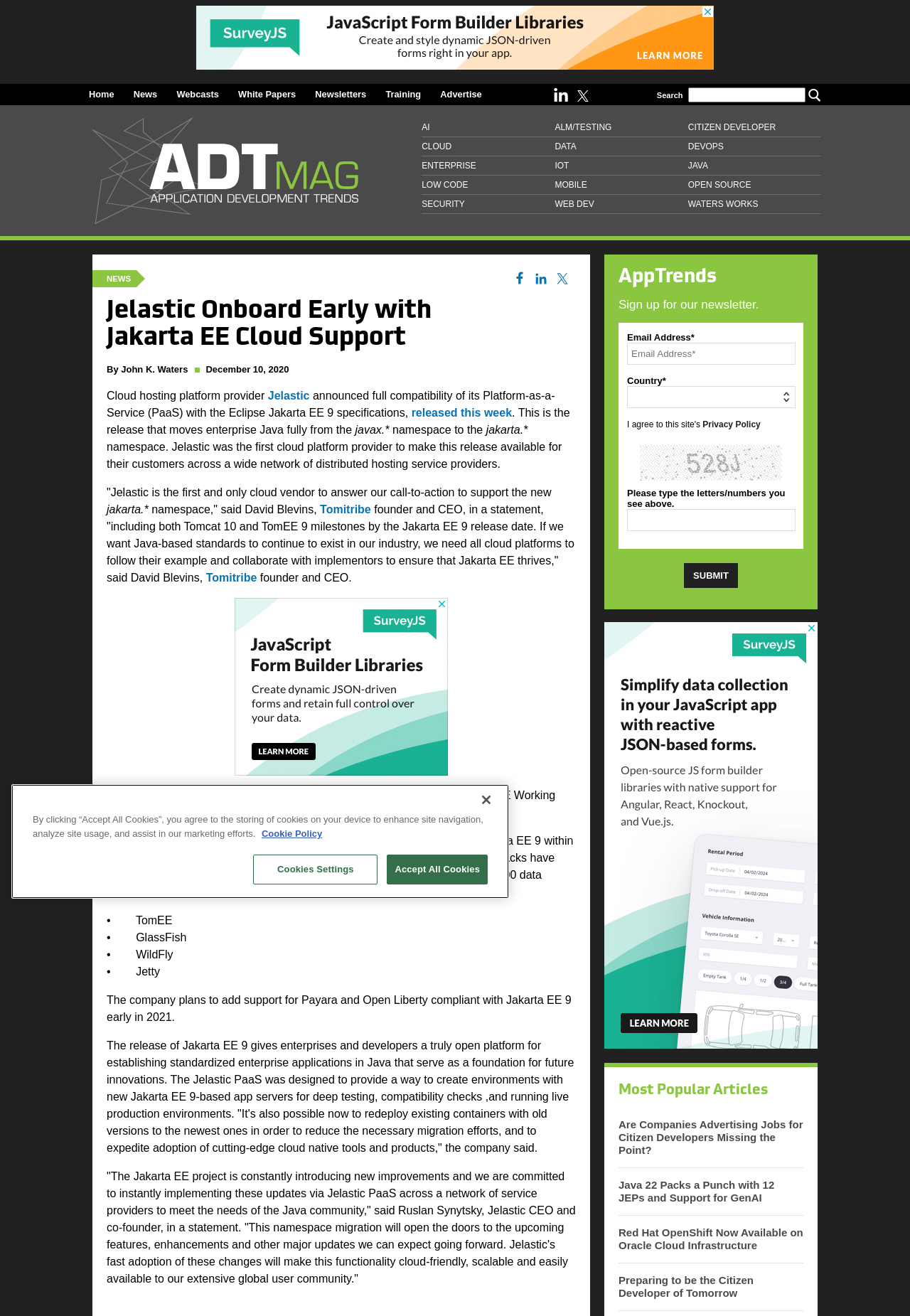What is the name of the company that plans to add support for Payara and Open Liberty compliant with Jakarta EE 9 early in 2021?
Using the image as a reference, answer the question in detail.

The answer can be found in the article content, where it is mentioned that 'The company plans to add support for Payara and Open Liberty compliant with Jakarta EE 9 early in 2021.'